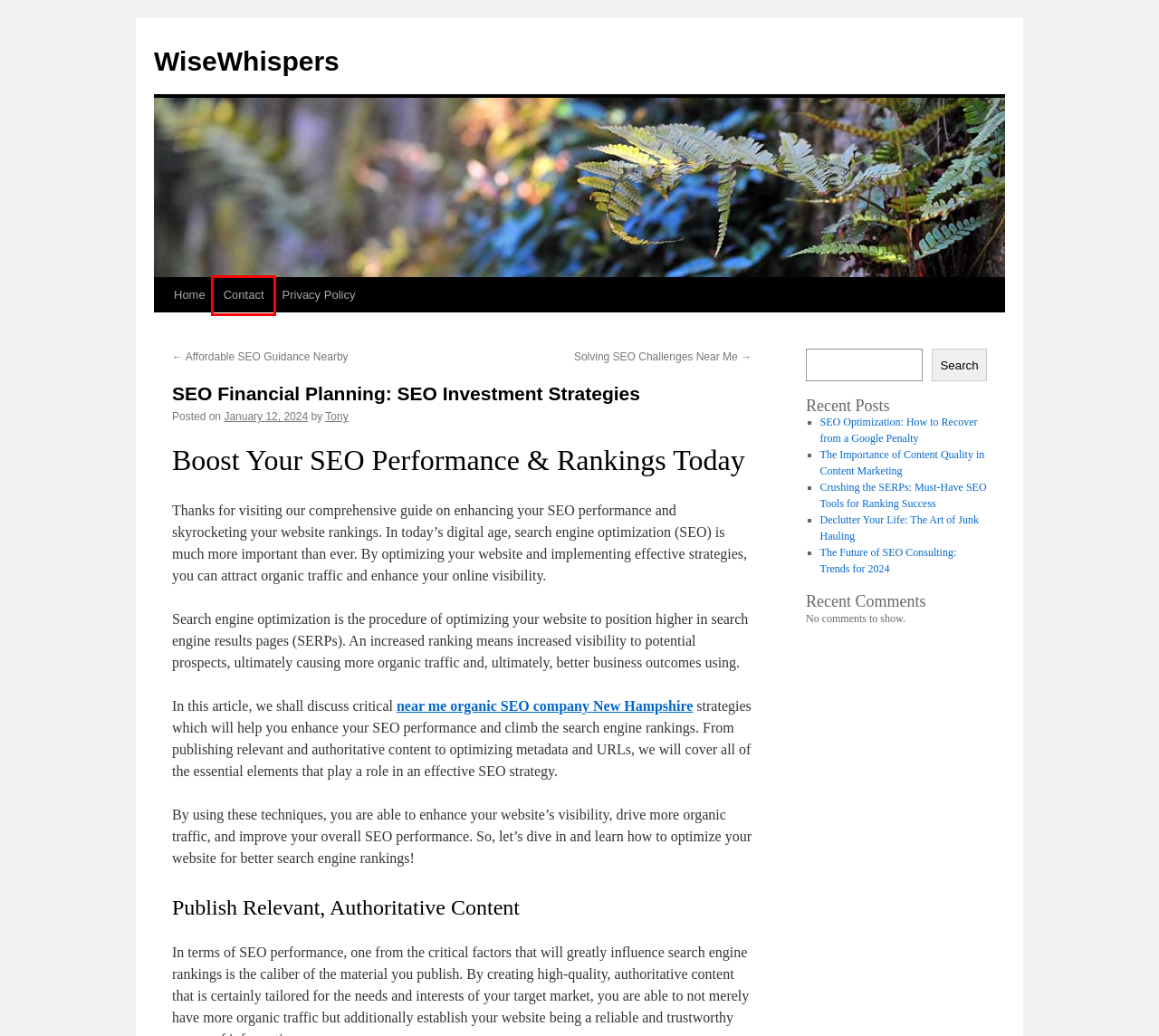Given a webpage screenshot with a red bounding box around a particular element, identify the best description of the new webpage that will appear after clicking on the element inside the red bounding box. Here are the candidates:
A. Crushing the SERPs: Must-Have SEO Tools for Ranking Success | WiseWhispers
B. Contact | WiseWhispers
C. Declutter Your Life: The Art of Junk Hauling | WiseWhispers
D. Solving SEO Challenges Near Me | WiseWhispers
E. WiseWhispers
F. Privacy Policy | WiseWhispers
G. The Importance of Content Quality in Content Marketing | WiseWhispers
H. SEO Optimization: How to Recover from a Google Penalty | WiseWhispers

B